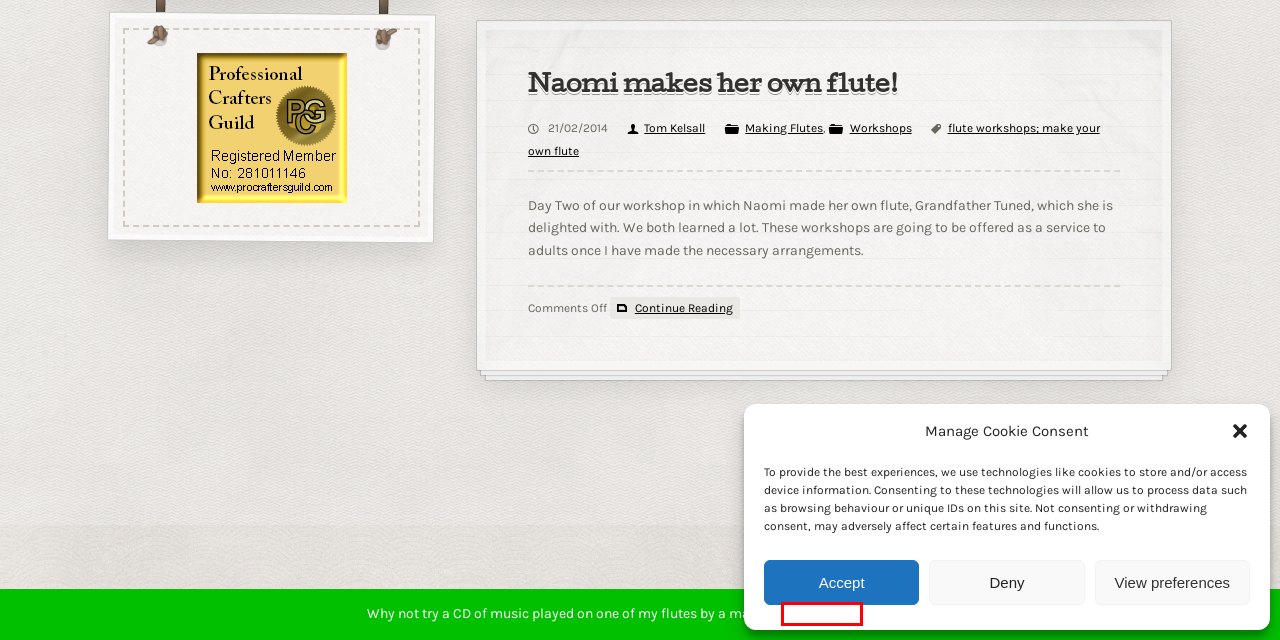You are given a screenshot of a webpage with a red rectangle bounding box around an element. Choose the best webpage description that matches the page after clicking the element in the bounding box. Here are the candidates:
A. Contact | Stonelaughter Flutes
B. WooCommerce
C. Stonelaughter Flutes Events | Stonelaughter Flutes
D. Blog Tool, Publishing Platform, and CMS – WordPress.org
E. Stonelaughter Flutes
F. Workshops | Stonelaughter Flutes
G. Naomi makes her own flute! | Stonelaughter Flutes
H. Waonze Plays Stonelaughter – Audio CD | Stonelaughter Flutes

H